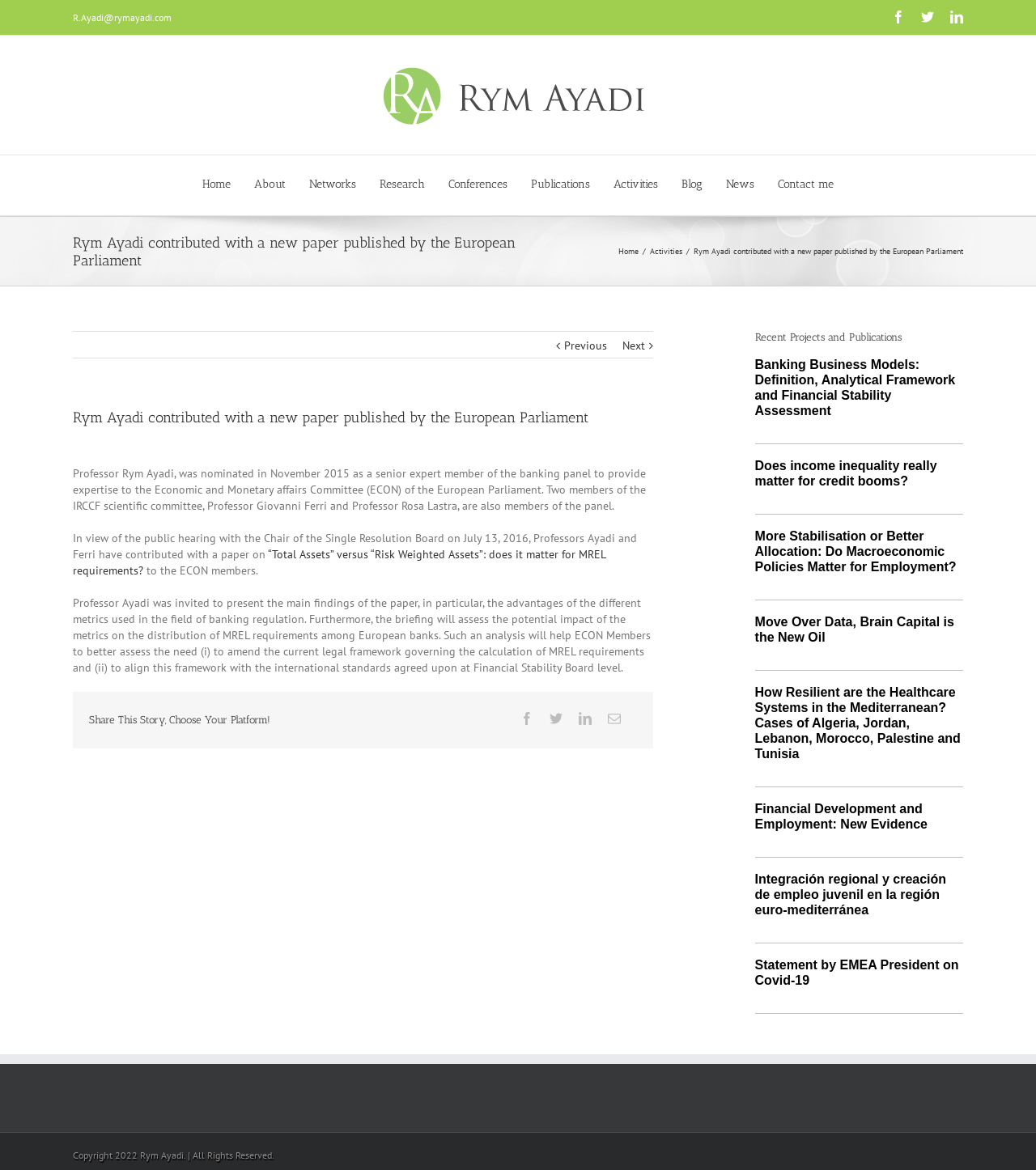Find the bounding box coordinates of the element to click in order to complete this instruction: "Read the 'Recent Projects and Publications' section". The bounding box coordinates must be four float numbers between 0 and 1, denoted as [left, top, right, bottom].

[0.729, 0.283, 0.93, 0.293]